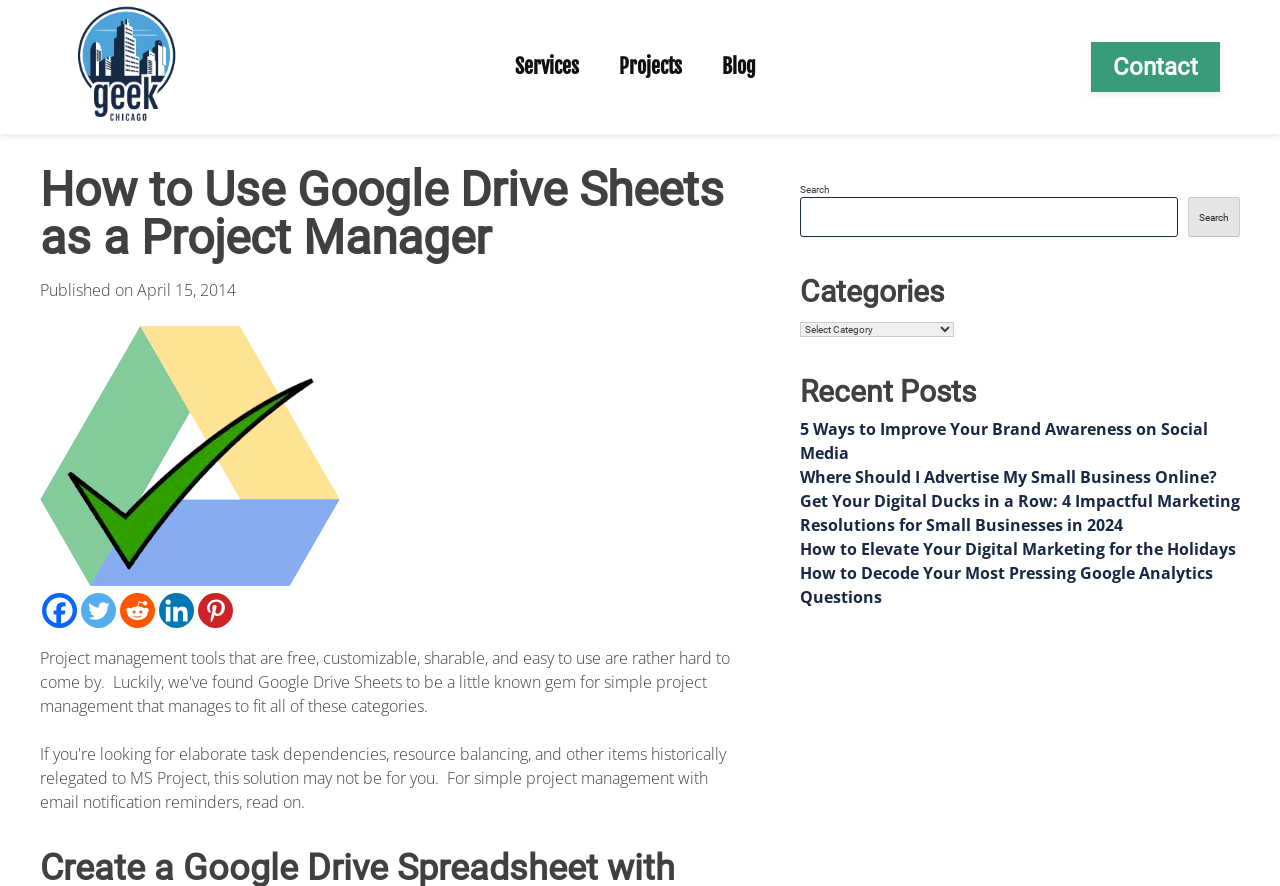Determine the bounding box coordinates of the clickable region to carry out the instruction: "Search for something".

None